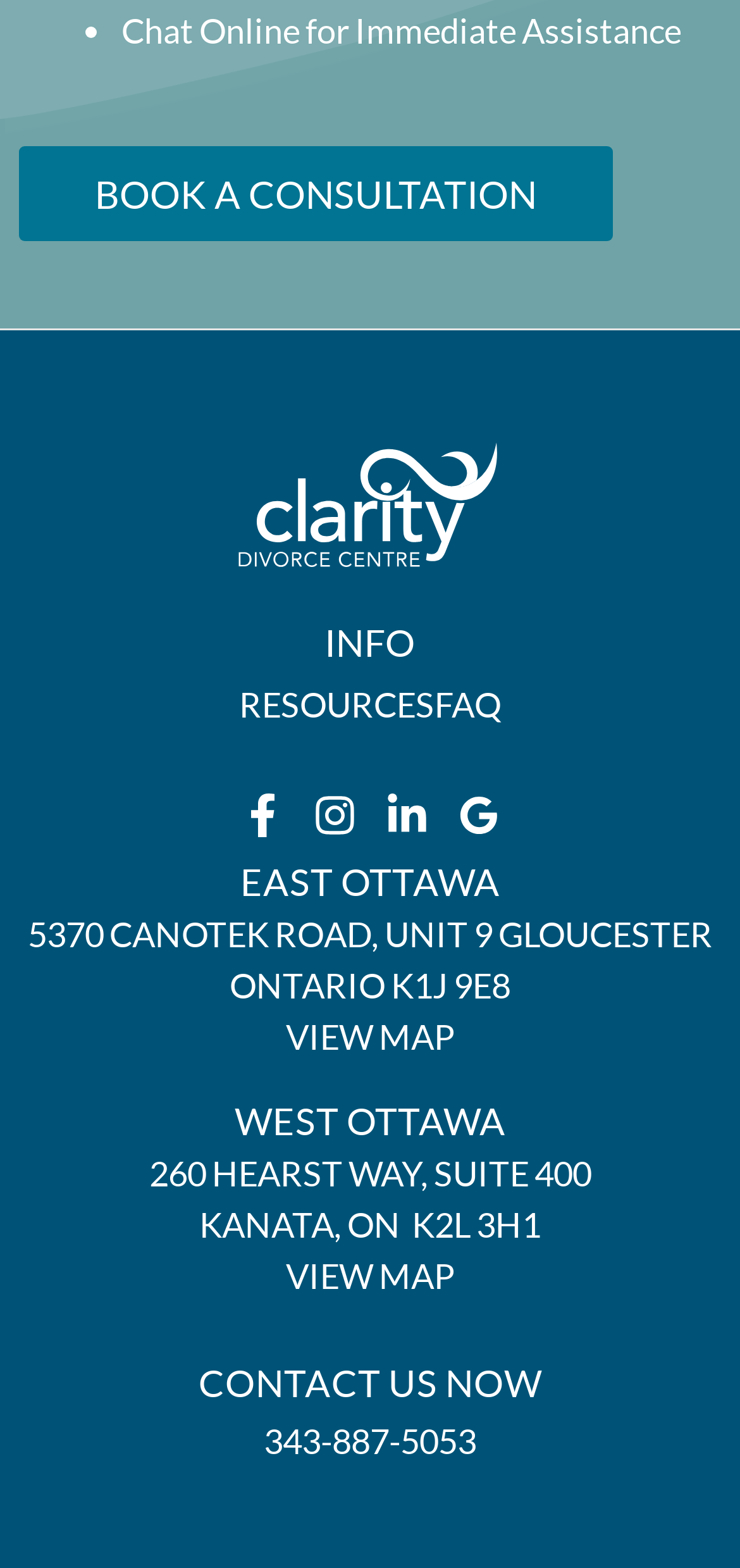Find the bounding box coordinates of the clickable region needed to perform the following instruction: "Visit Facebook". The coordinates should be provided as four float numbers between 0 and 1, i.e., [left, top, right, bottom].

[0.324, 0.506, 0.383, 0.534]